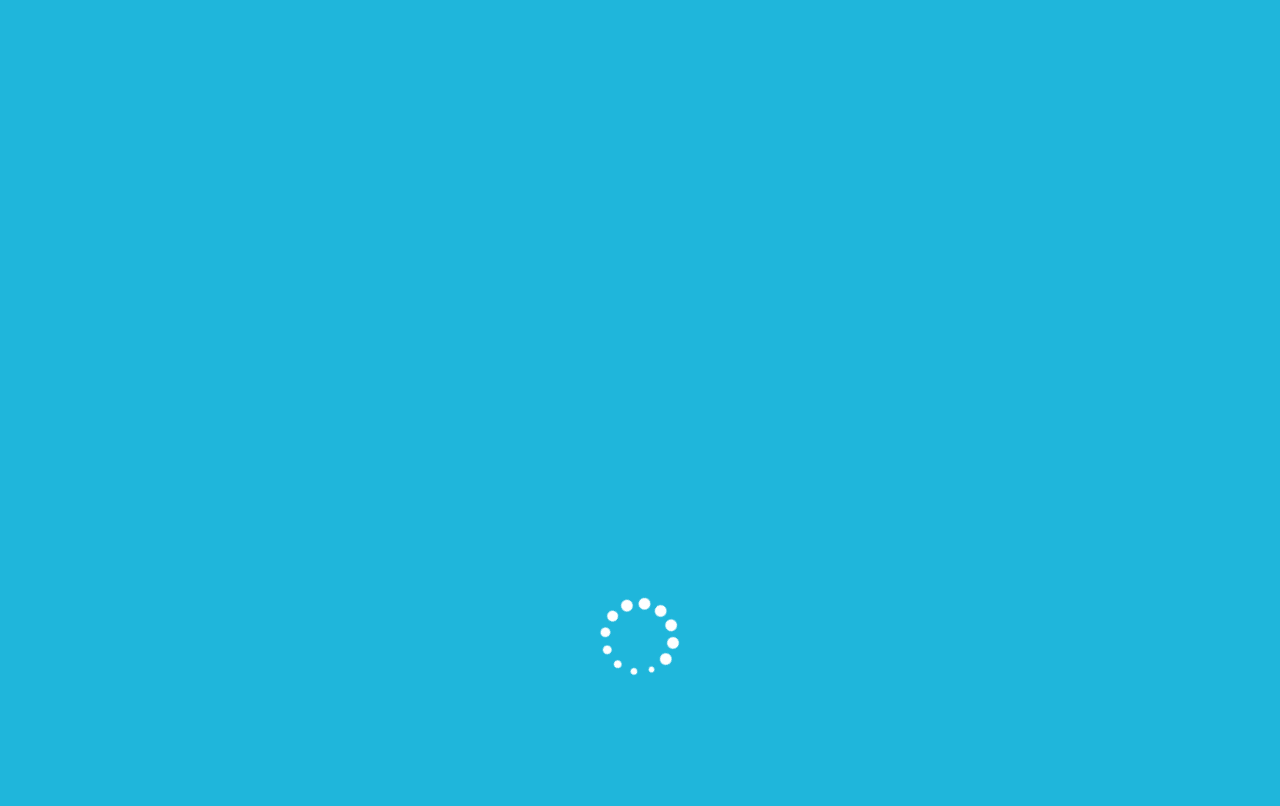What is the purpose of the contracts awarded to Intermap?
Please provide a single word or phrase in response based on the screenshot.

Support natural resource management